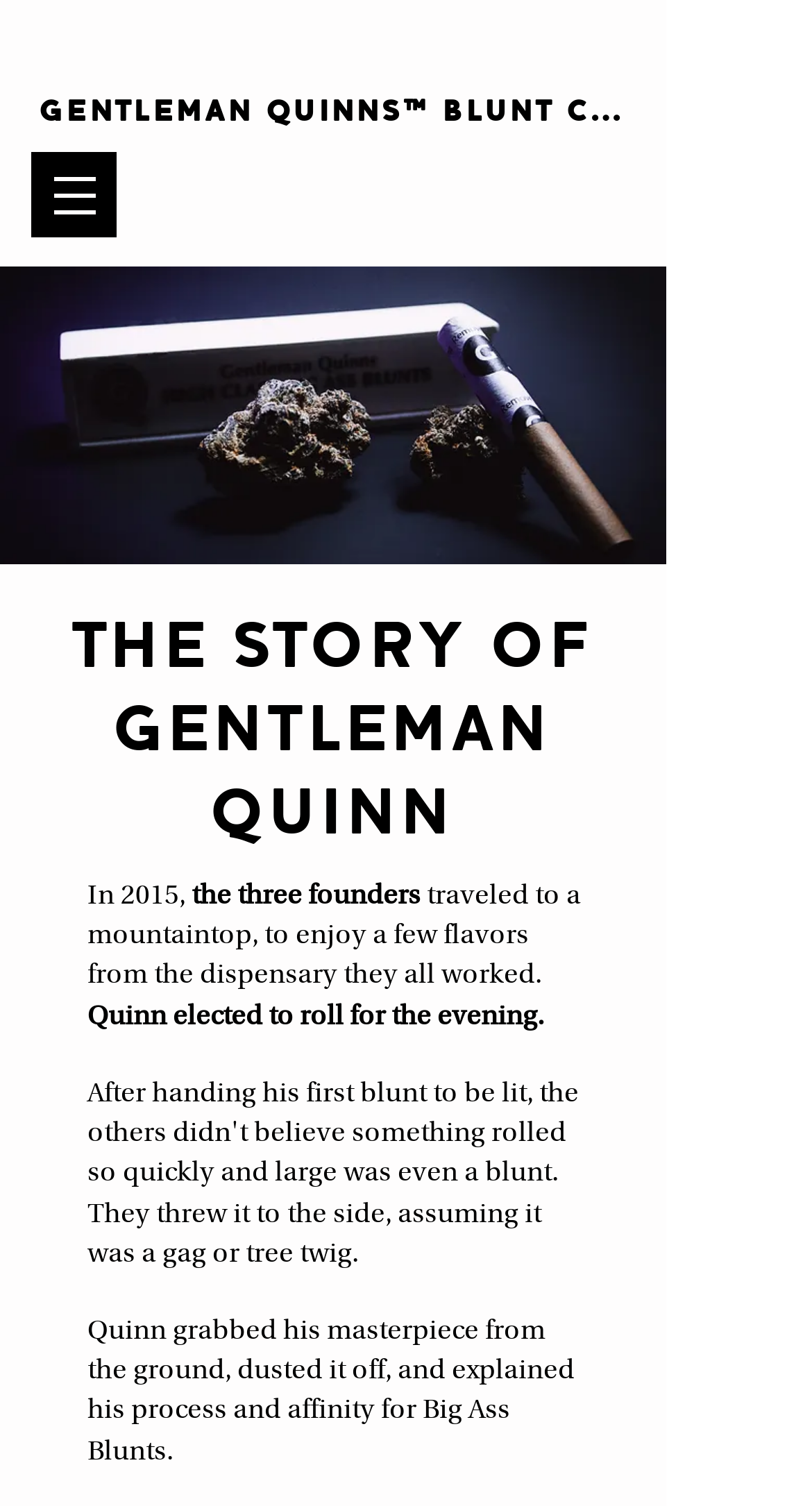Please provide the bounding box coordinate of the region that matches the element description: GENTLEMAN QUINNS™ BLUNT CO.. Coordinates should be in the format (top-left x, top-left y, bottom-right x, bottom-right y) and all values should be between 0 and 1.

[0.038, 0.054, 0.785, 0.093]